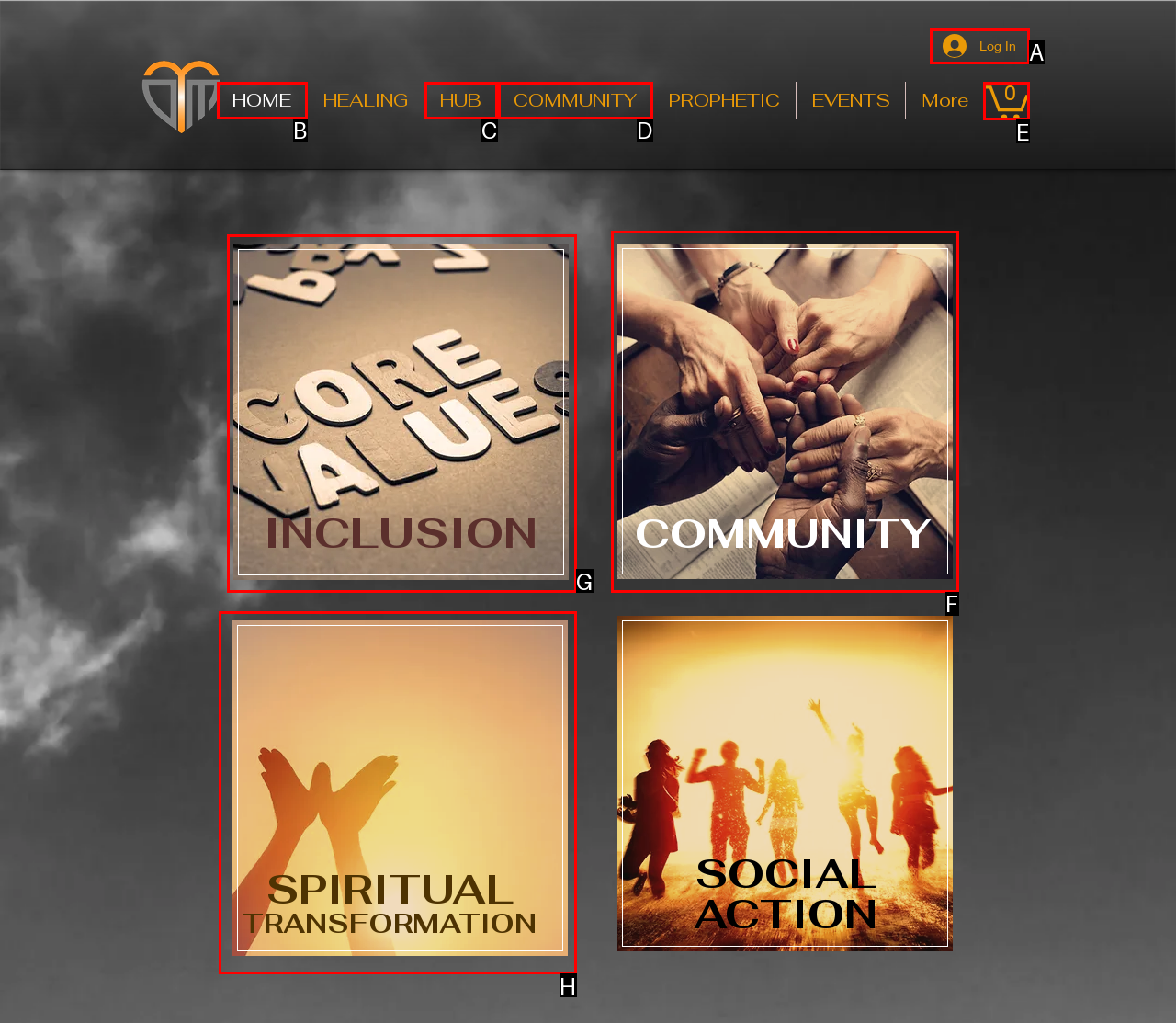Given the task: View the 'COMMUNITY' section, indicate which boxed UI element should be clicked. Provide your answer using the letter associated with the correct choice.

F